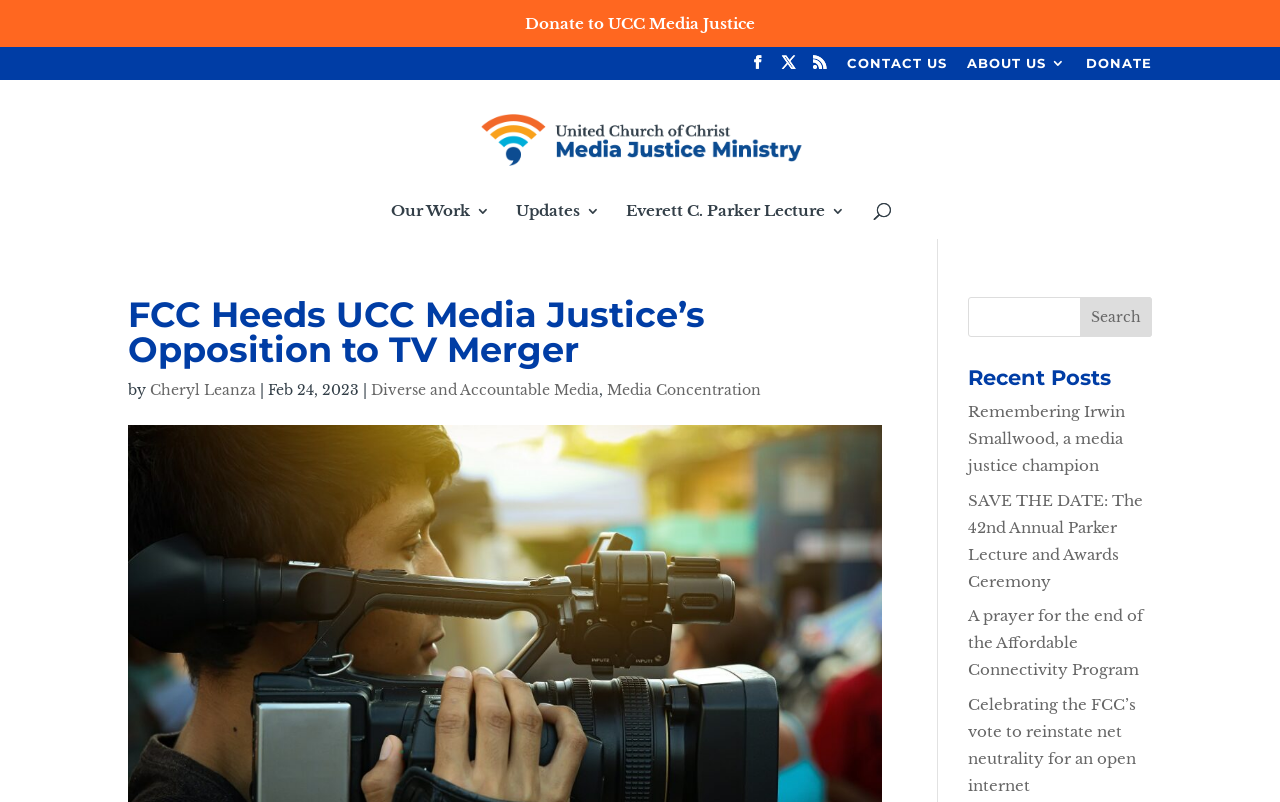Using the webpage screenshot, locate the HTML element that fits the following description and provide its bounding box: "Our Work".

[0.305, 0.255, 0.383, 0.298]